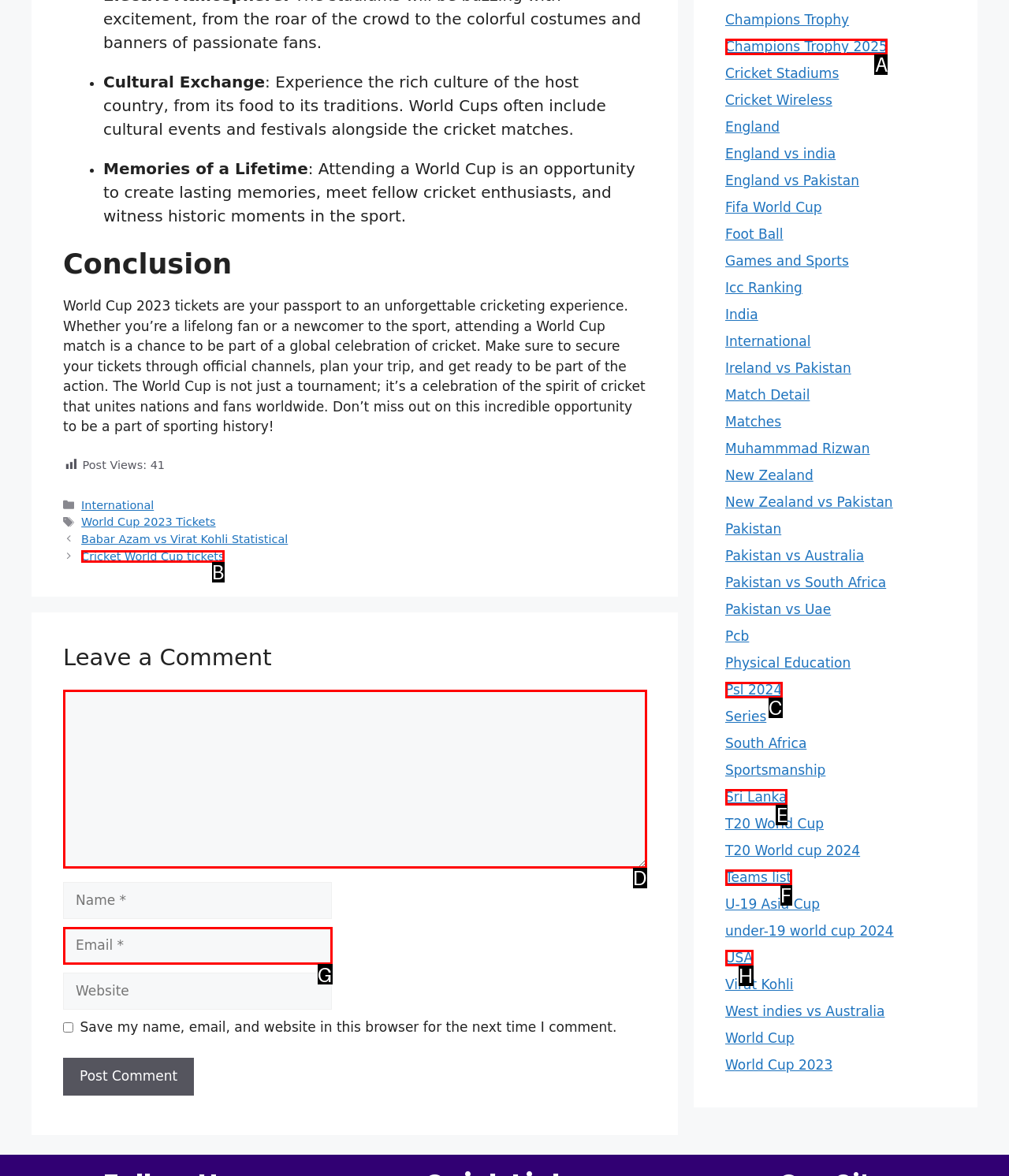From the options shown in the screenshot, tell me which lettered element I need to click to complete the task: Click the 'Cricket World Cup tickets' link.

B